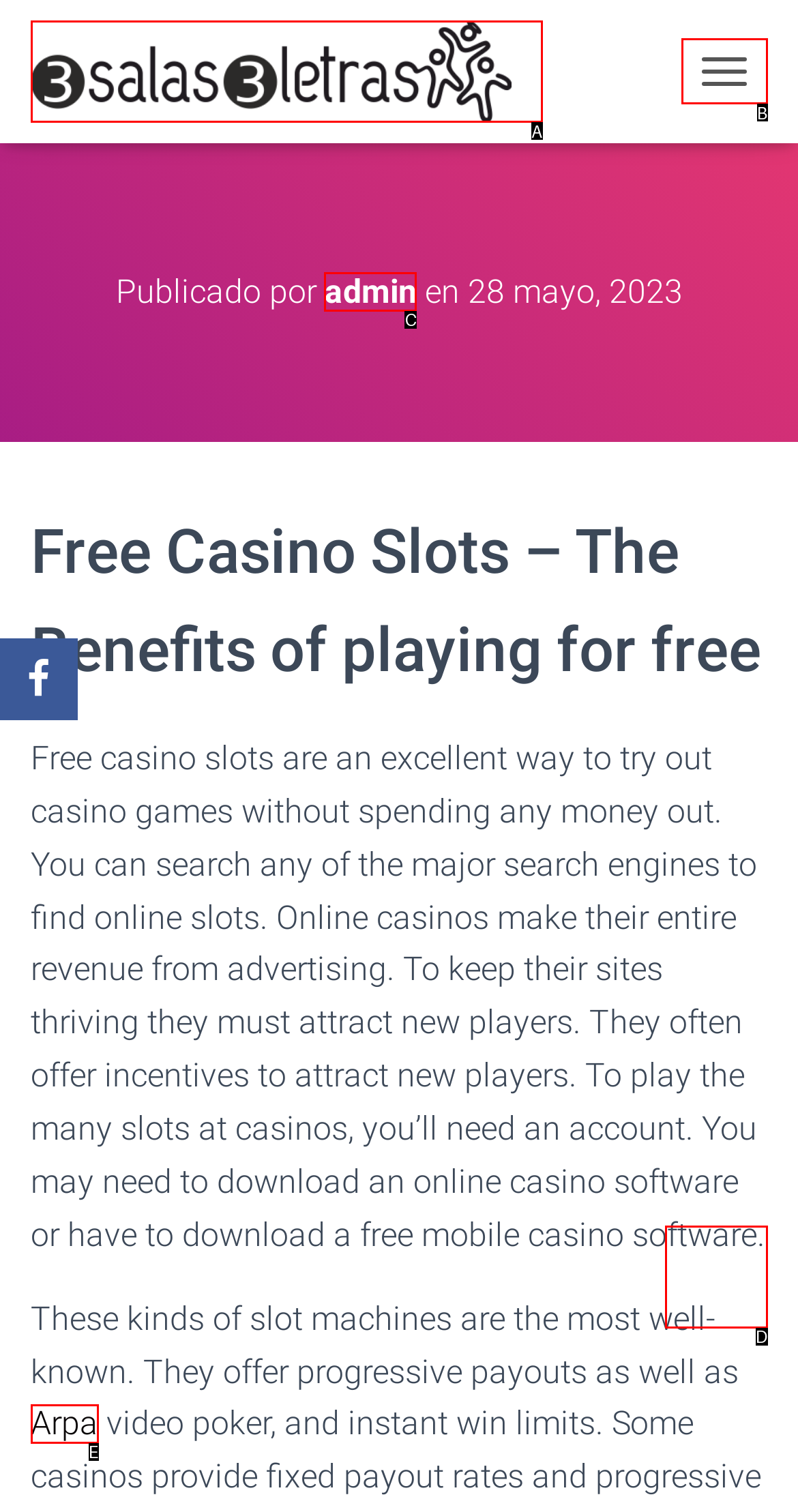Using the element description: parent_node: CAMBIAR MODO DE NAVEGACIÓN, select the HTML element that matches best. Answer with the letter of your choice.

D